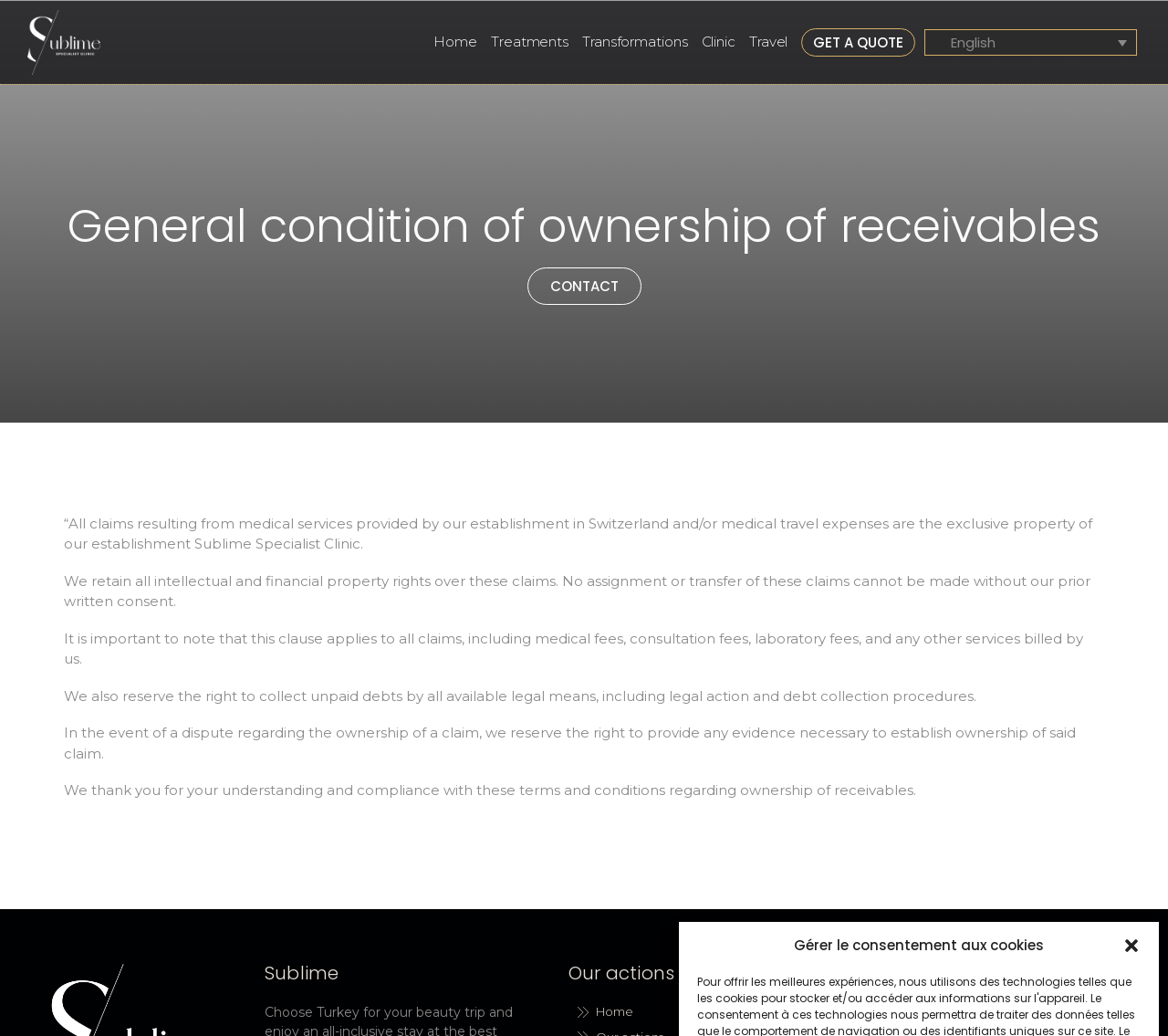What is the purpose of the 'GET A QUOTE' link?
From the screenshot, supply a one-word or short-phrase answer.

To get a quote for services